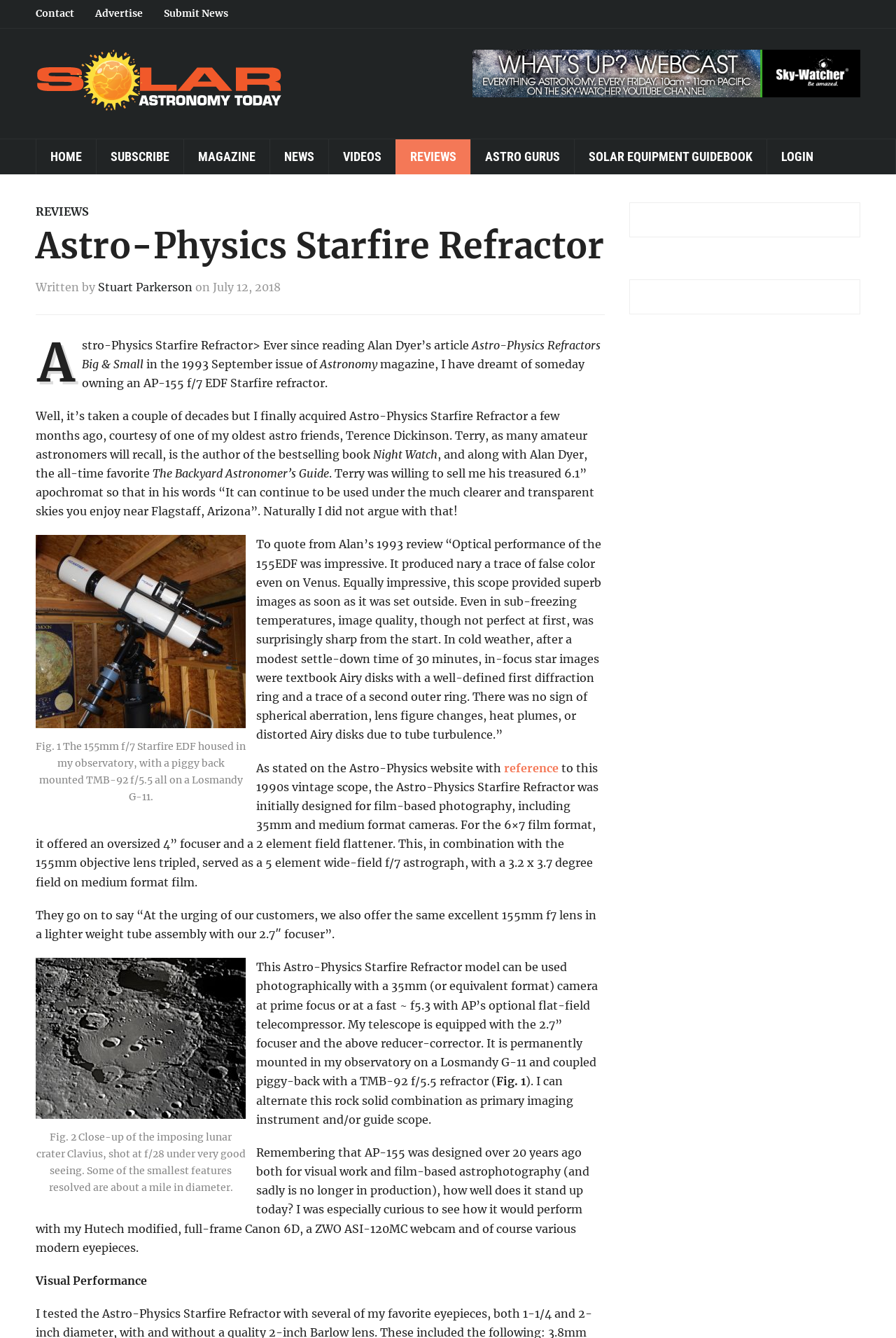Produce an elaborate caption capturing the essence of the webpage.

The webpage is about the Astro-Physics Starfire Refractor telescope, with a focus on its optical performance and construction. At the top, there are several links to other sections of the website, including "Contact", "Advertise", "Submit News", and "HOME". Below these links, there is a logo for "Solar Astronomy Today" with an image and a link to the website's homepage.

The main content of the webpage is an article about the Astro-Physics Starfire Refractor telescope. The article is divided into several sections, with headings and paragraphs of text. The author of the article, Stuart Parkerson, is mentioned at the top of the article, along with the date it was written, July 12, 2018.

The article begins by discussing the author's experience with the telescope, including how they acquired it and their initial impressions. There are several paragraphs of text that describe the telescope's performance, including its optical quality and ability to produce sharp images.

There are two figures in the article, each with a caption. The first figure shows the telescope set up in an observatory, with a piggyback-mounted TMB-92 f/5.5 refractor. The second figure is a close-up image of the lunar crater Clavius, taken with the telescope.

Throughout the article, there are links to other resources, including a reference to the Astro-Physics website. The article concludes with a discussion of the telescope's performance and its ability to stand up to modern standards.

Overall, the webpage is a detailed review of the Astro-Physics Starfire Refractor telescope, with a focus on its optical performance and construction. The article is well-structured and easy to follow, with headings and paragraphs of text that make it easy to read.